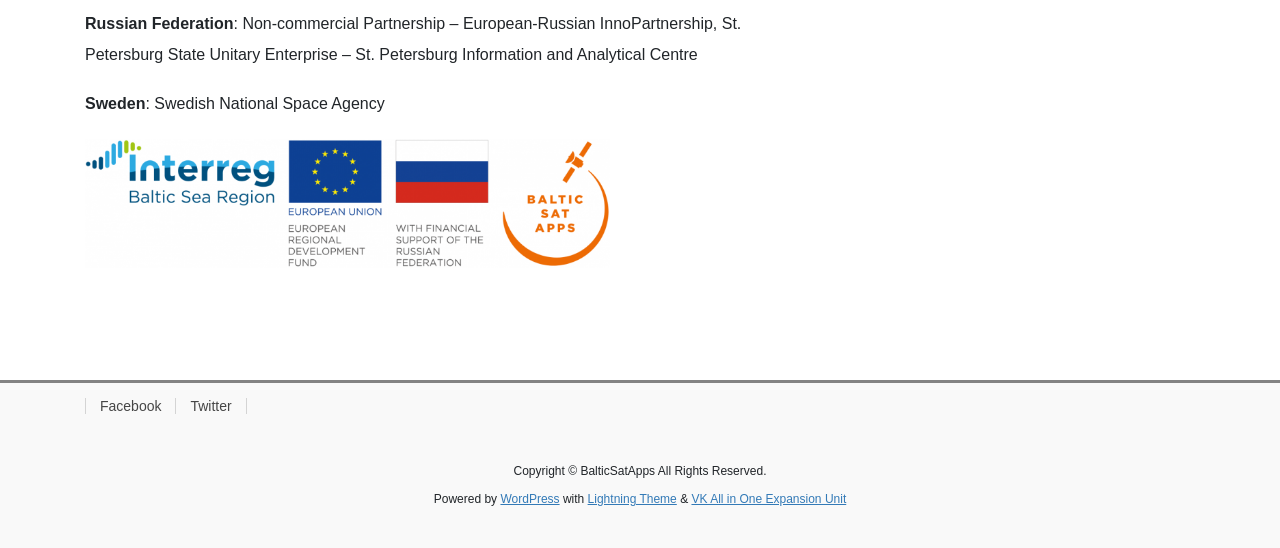What country is mentioned at the top of the page?
Based on the image, give a one-word or short phrase answer.

Russian Federation